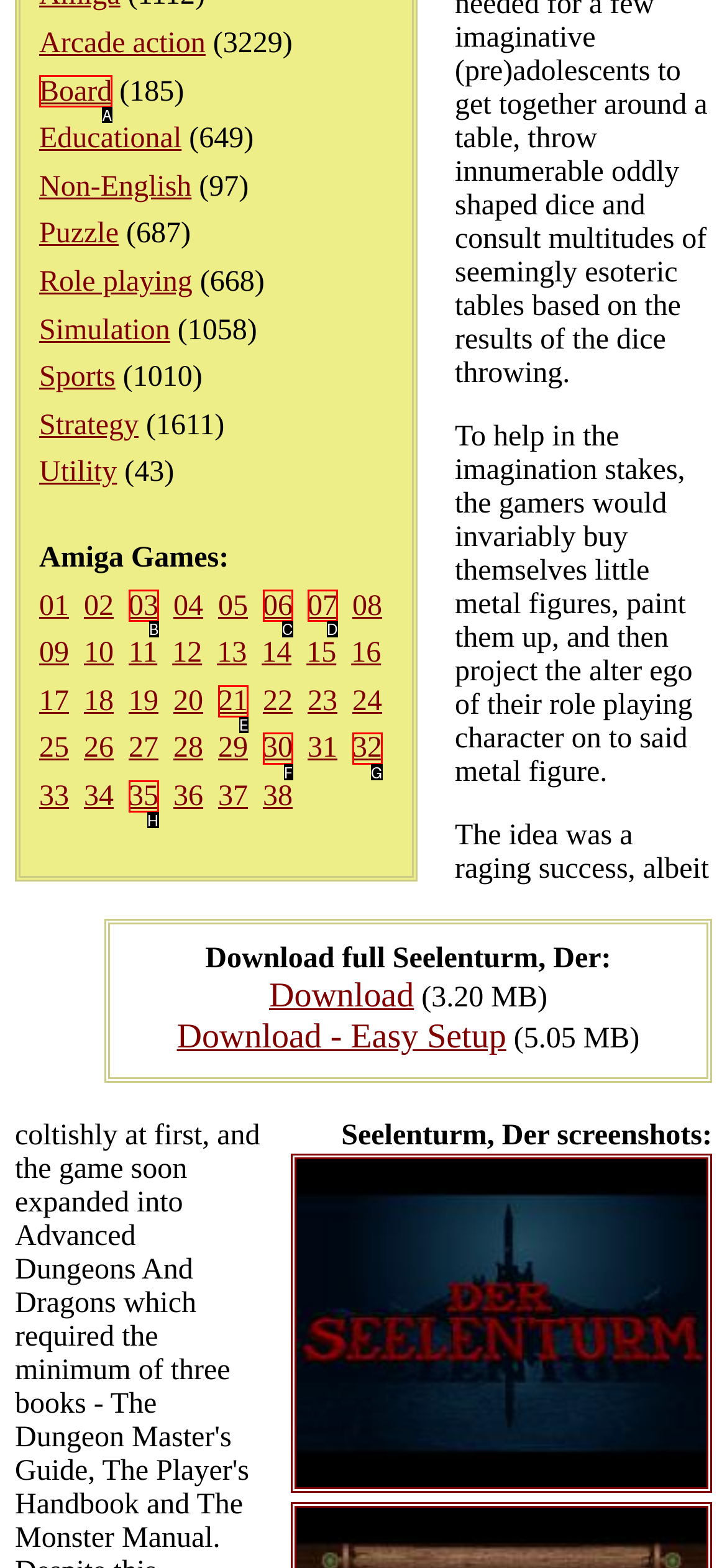Choose the option that aligns with the description: 32
Respond with the letter of the chosen option directly.

G